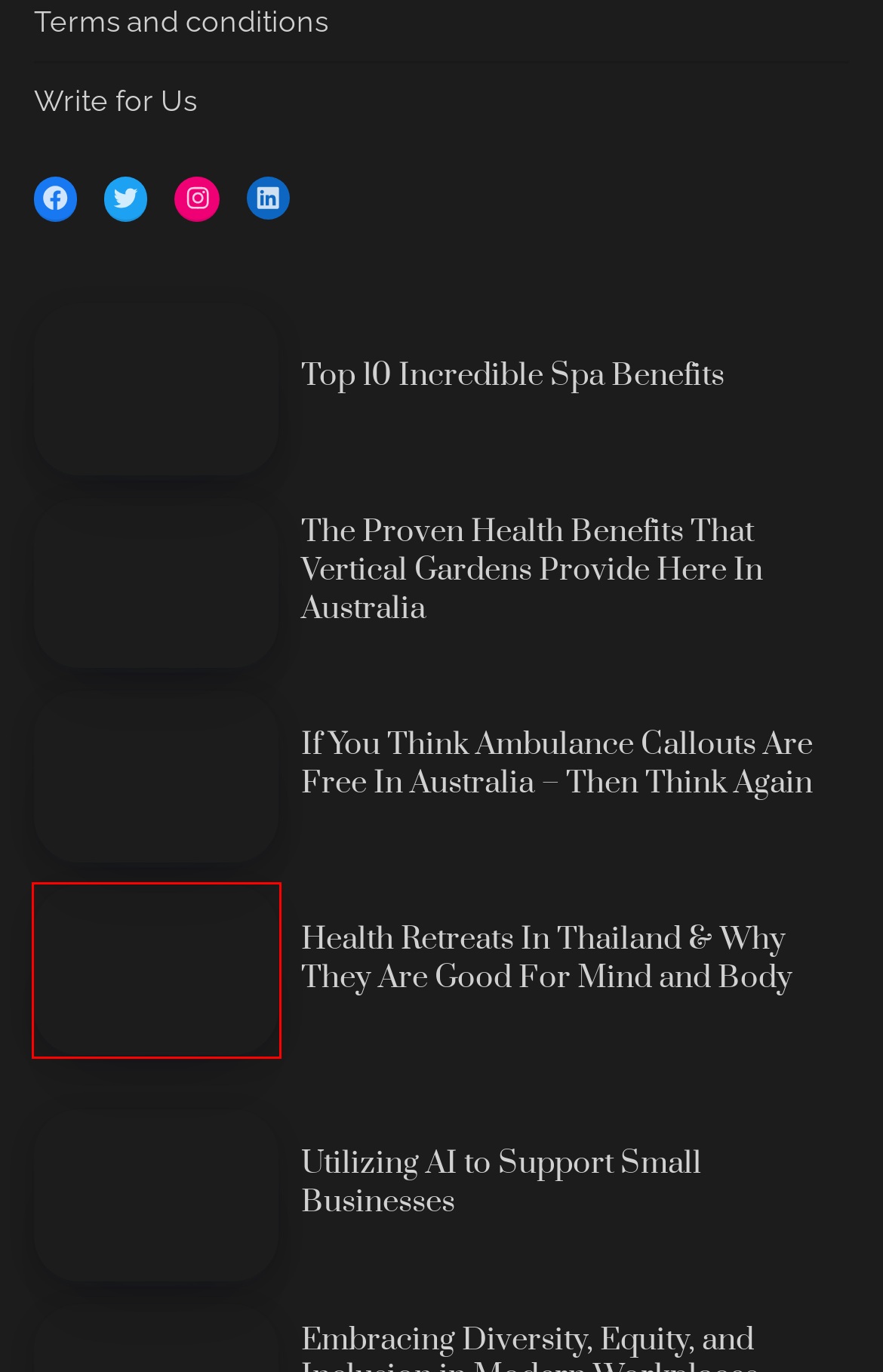Analyze the screenshot of a webpage that features a red rectangle bounding box. Pick the webpage description that best matches the new webpage you would see after clicking on the element within the red bounding box. Here are the candidates:
A. About us - Spread My Files
B. Top 10 Incredible Spa Benefits - Spread My Files
C. Health Retreats In Thailand & Why They Are Good For Mind and Body - Spread My Files
D. Utilizing AI tо Suppоrt Small Businesses - Spread My Files
E. Guide to yt studio login desktop - Spread My Files
F. The Proven Health Benefits That Vertical Gardens Provide Here In Australia - Spread My Files
G. Health Archives - Spread My Files
H. Understanding 602-892-1016: The Complete Guide - Spread My Files

C